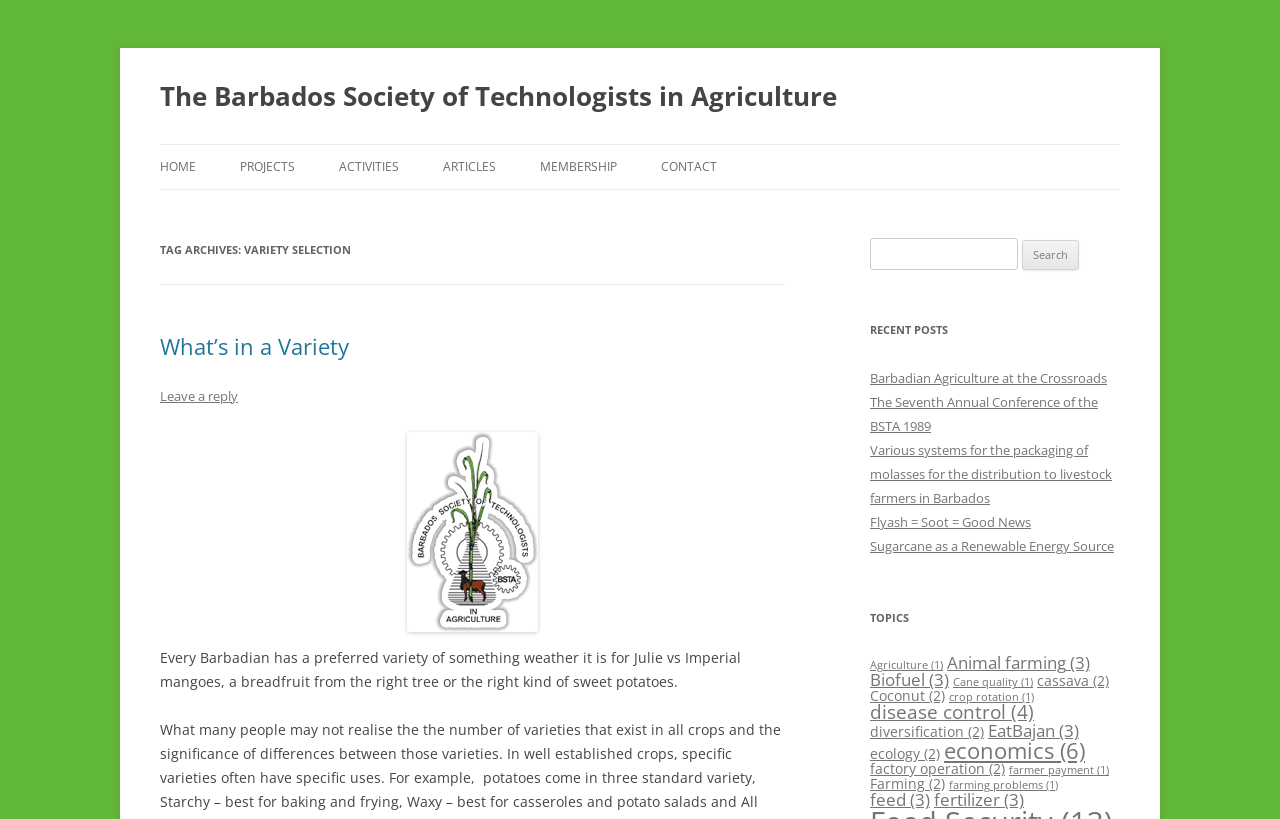Determine the bounding box for the described HTML element: "factory operation (2)". Ensure the coordinates are four float numbers between 0 and 1 in the format [left, top, right, bottom].

[0.68, 0.927, 0.785, 0.95]